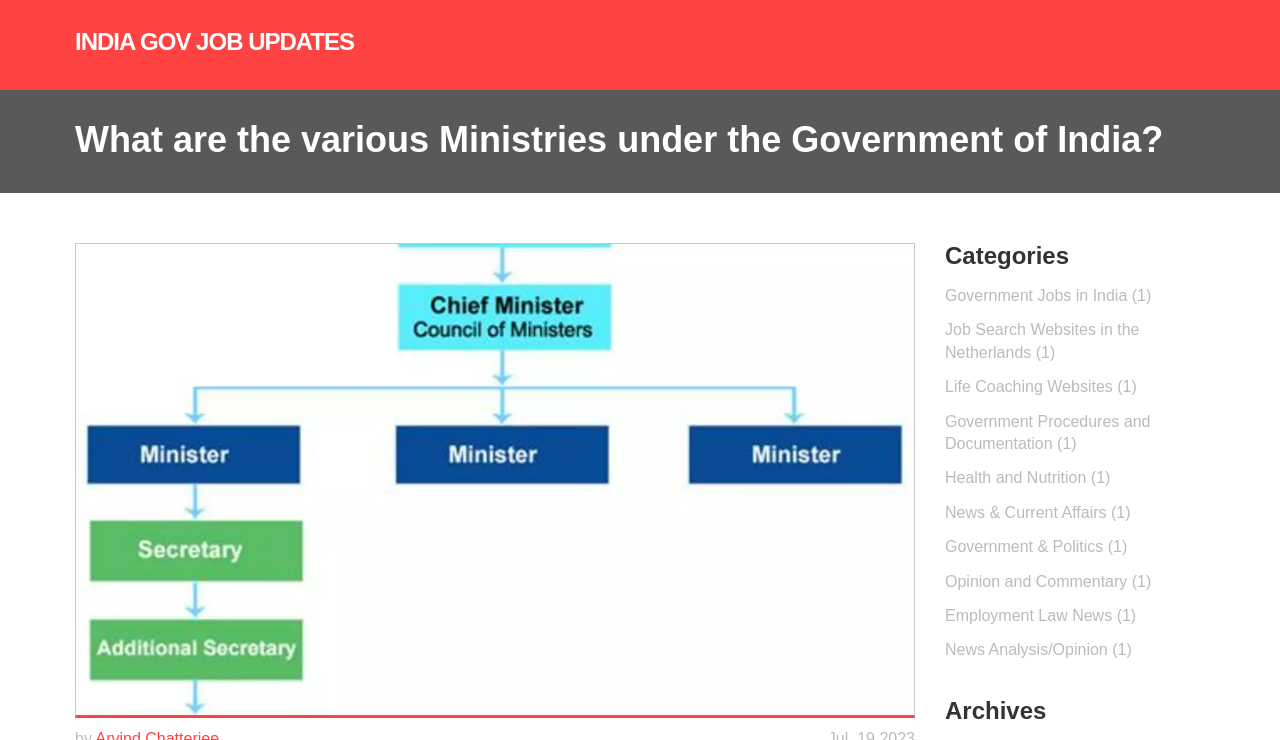How many categories are listed on this webpage?
Give a thorough and detailed response to the question.

I counted the number of links under the 'Categories' heading, and there are 9 links, each representing a category, namely Government Jobs in India, Job Search Websites in the Netherlands, Life Coaching Websites, Government Procedures and Documentation, Health and Nutrition, News & Current Affairs, Government & Politics, Opinion and Commentary, and Employment Law News.